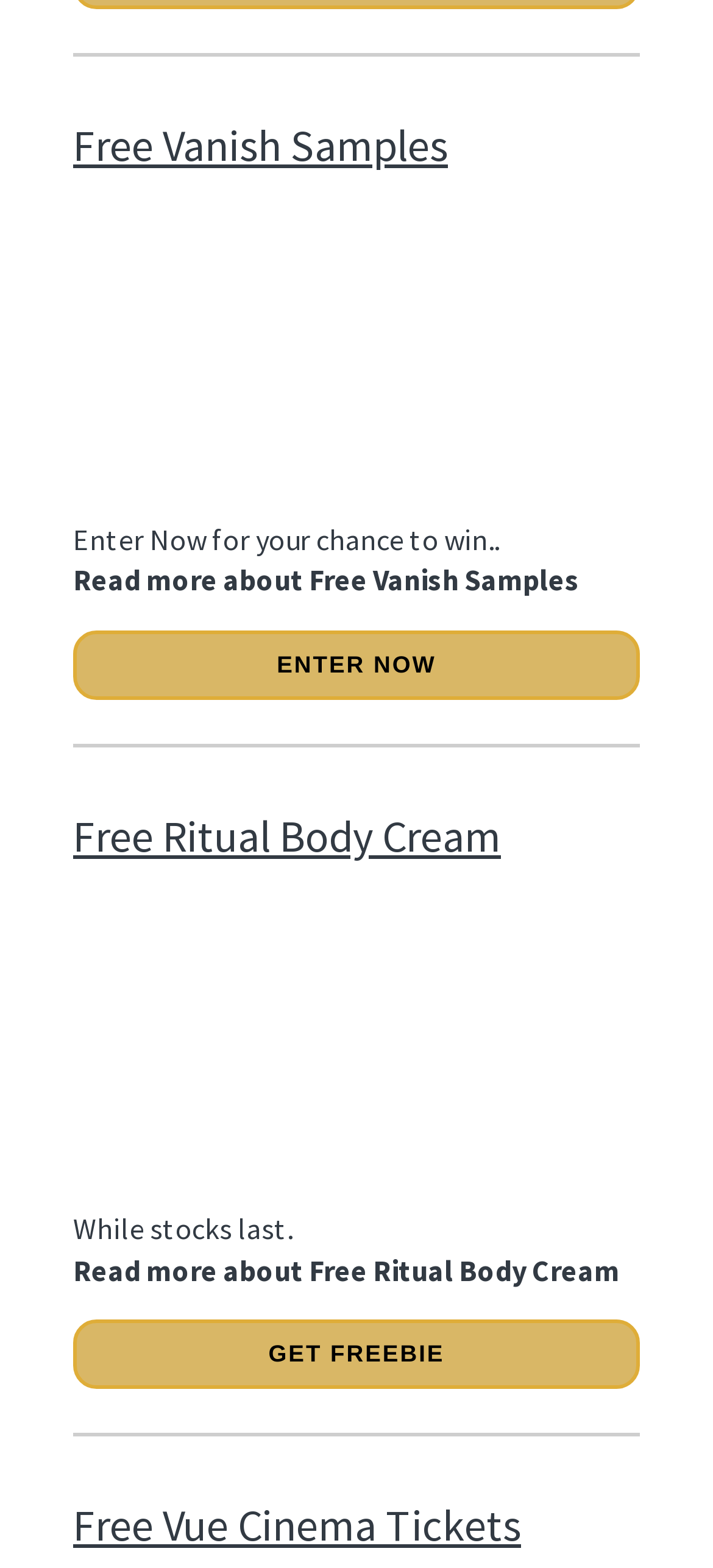Provide a brief response using a word or short phrase to this question:
What is the last freebie being offered?

Free Vue Cinema Tickets